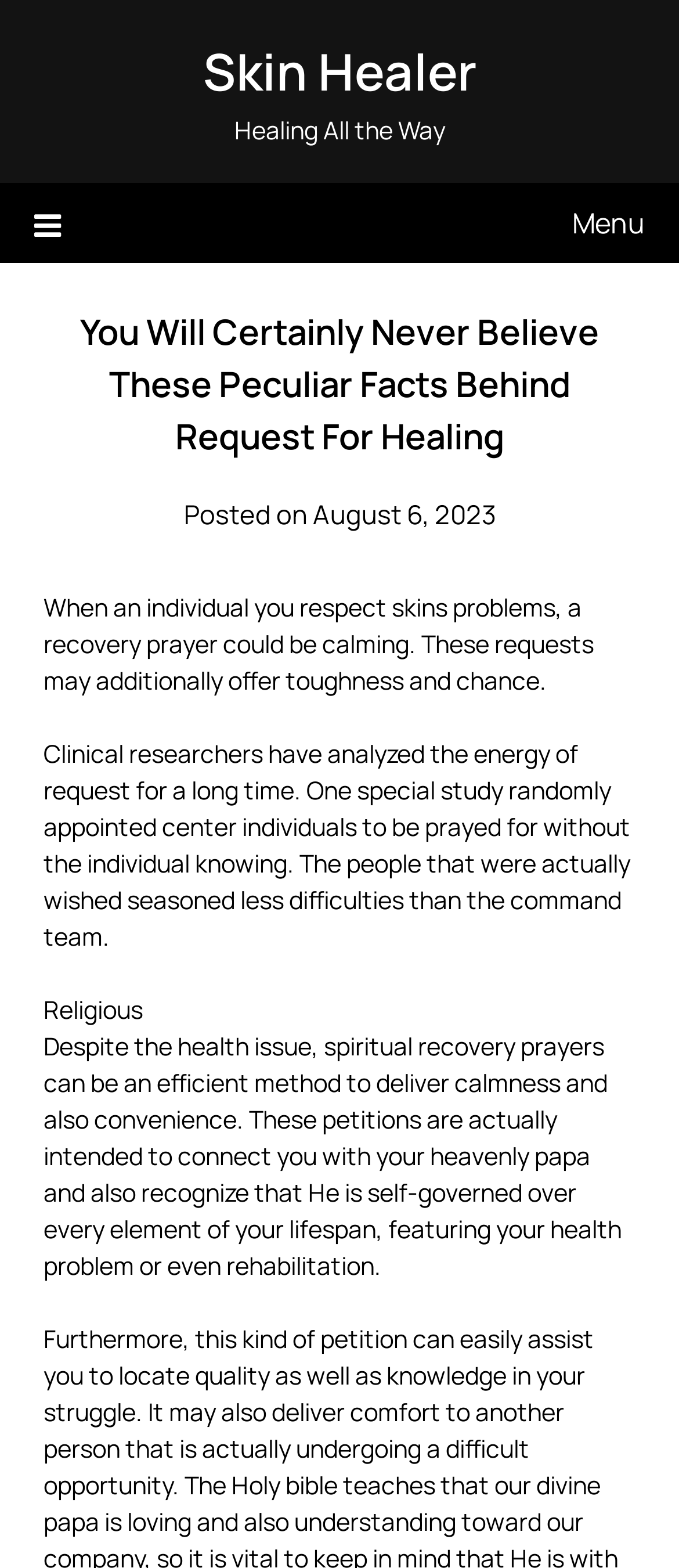Generate the text content of the main heading of the webpage.

You Will Certainly Never Believe These Peculiar Facts Behind Request For Healing